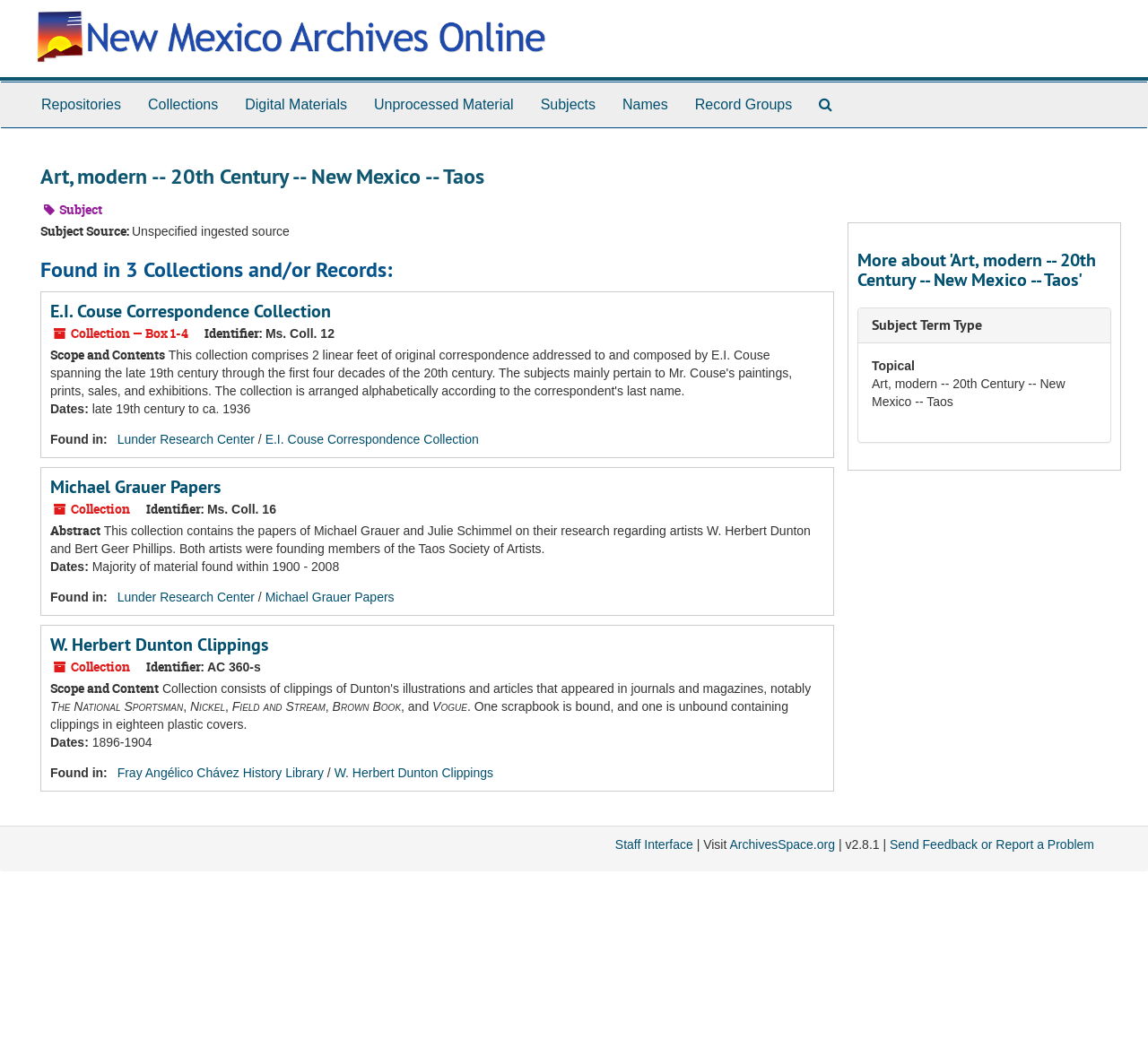Calculate the bounding box coordinates for the UI element based on the following description: "E.I. Couse Correspondence Collection". Ensure the coordinates are four float numbers between 0 and 1, i.e., [left, top, right, bottom].

[0.231, 0.416, 0.417, 0.429]